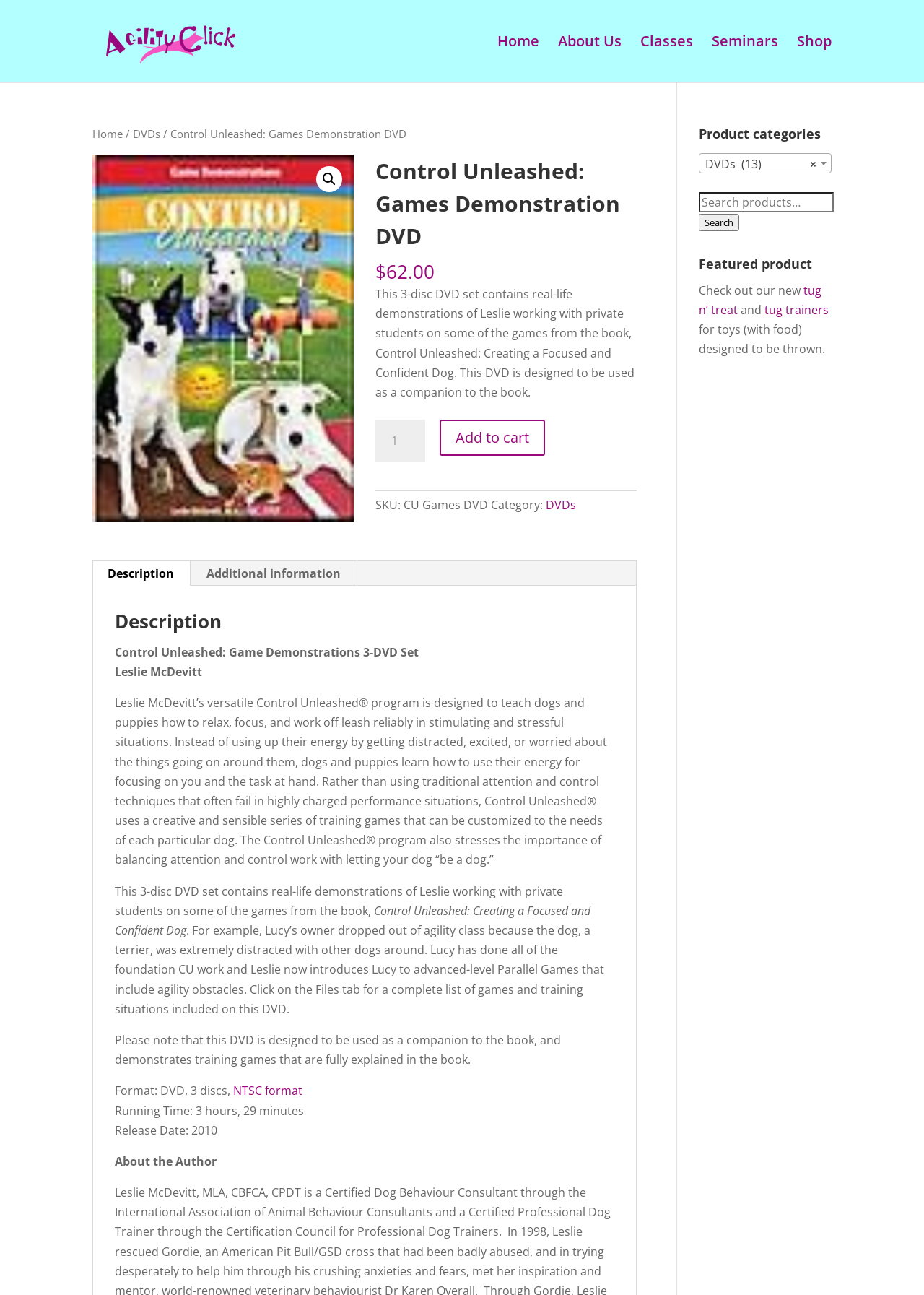What is the format of the DVD?
From the screenshot, supply a one-word or short-phrase answer.

NTSC